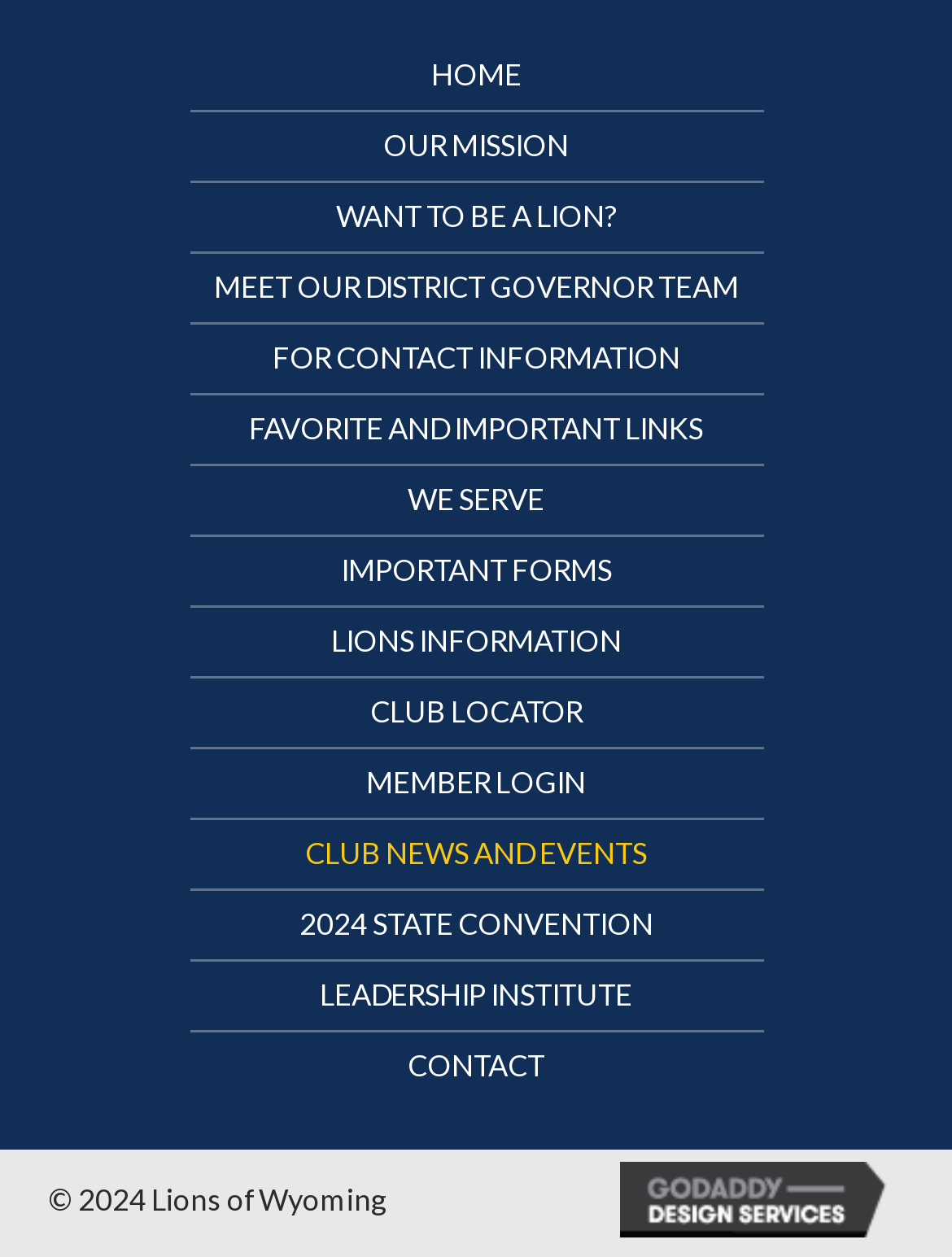How many elements are in the root element?
Look at the screenshot and respond with one word or a short phrase.

3